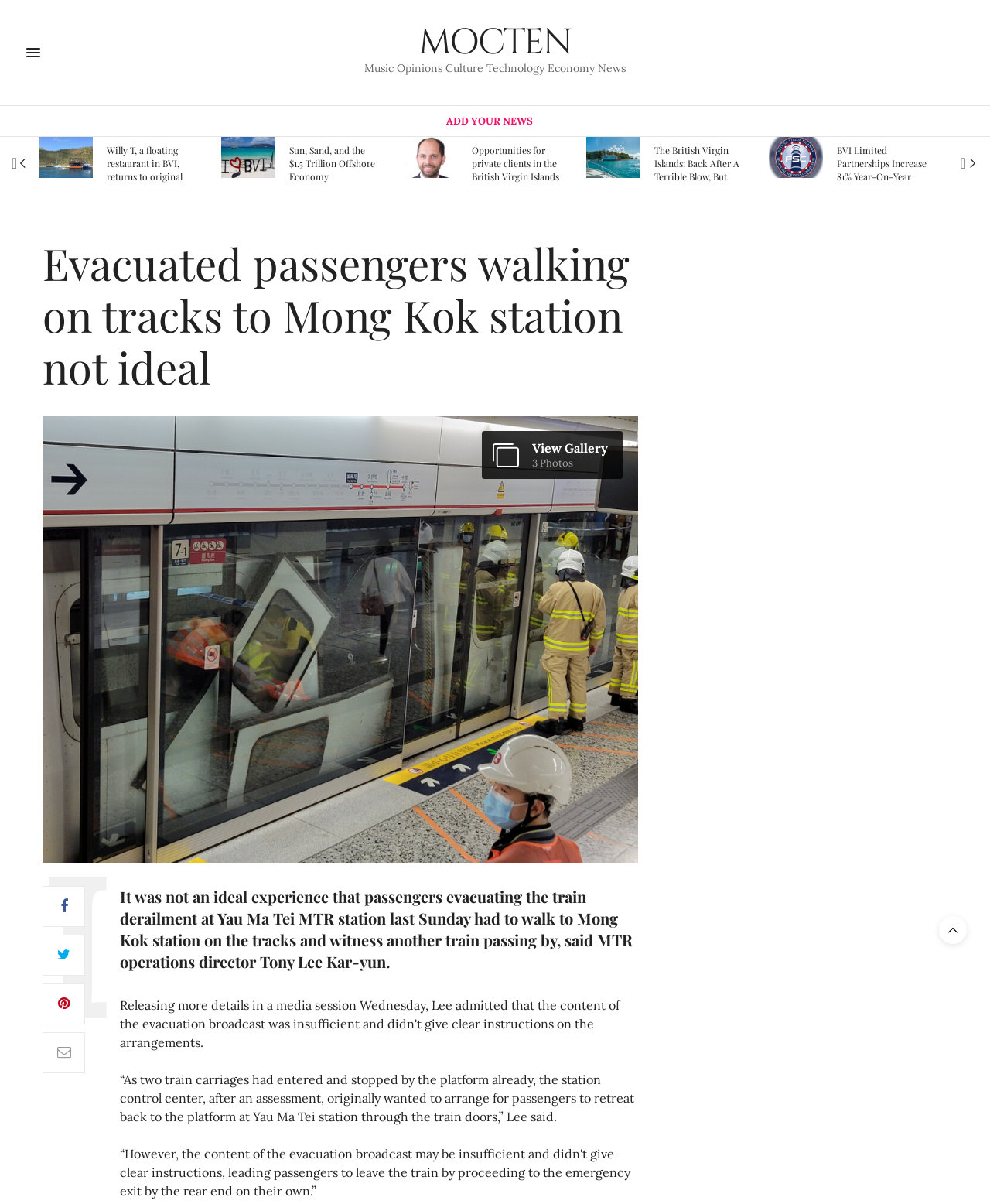Identify the bounding box coordinates for the element that needs to be clicked to fulfill this instruction: "Read the news 'Nervous Hong Kong Millionaires Are Moving Their Cash to Singapore'". Provide the coordinates in the format of four float numbers between 0 and 1: [left, top, right, bottom].

[0.661, 0.114, 0.753, 0.157]